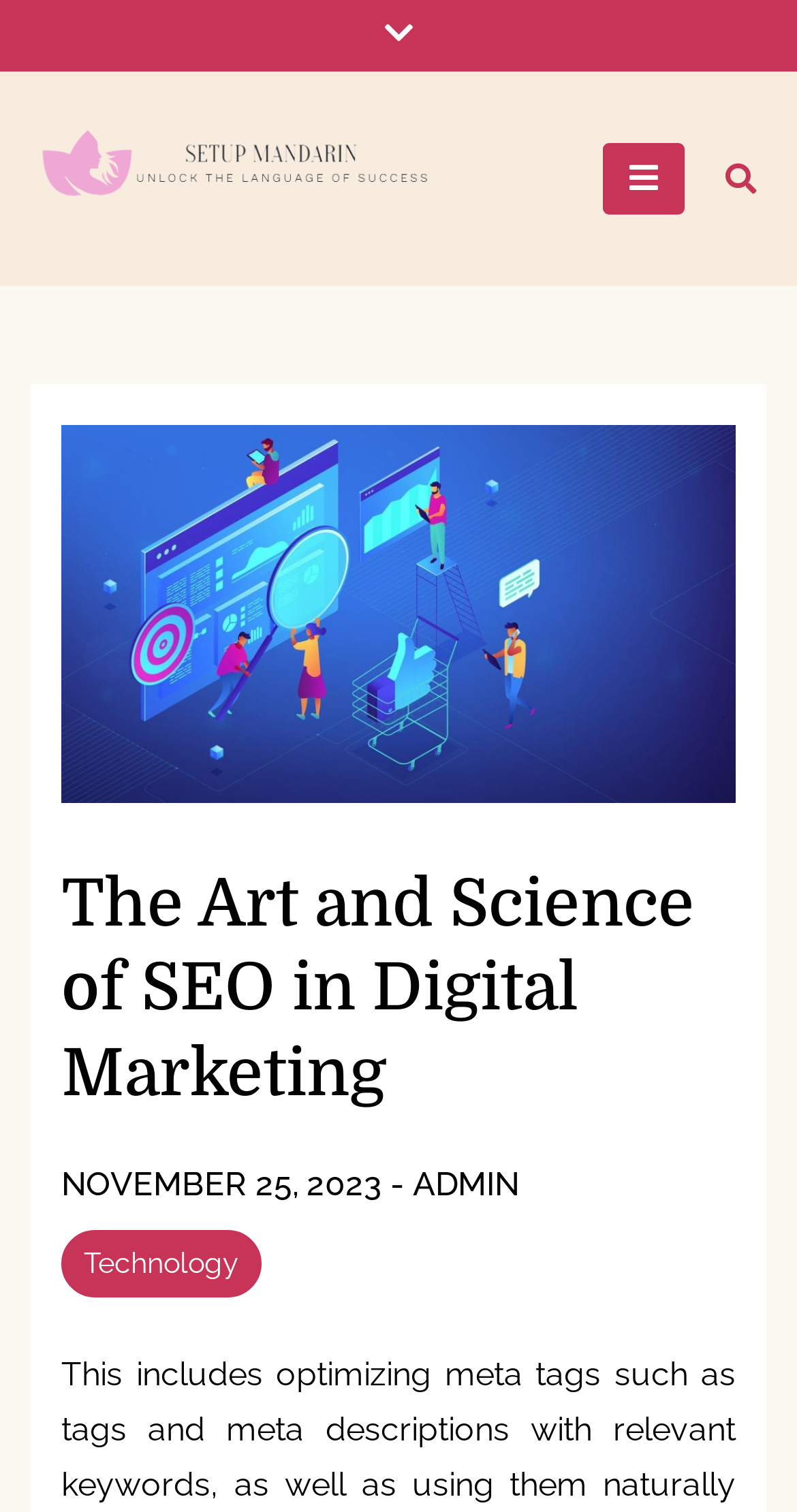Find the bounding box of the UI element described as: "Setup Mandarin". The bounding box coordinates should be given as four float values between 0 and 1, i.e., [left, top, right, bottom].

[0.038, 0.158, 0.695, 0.208]